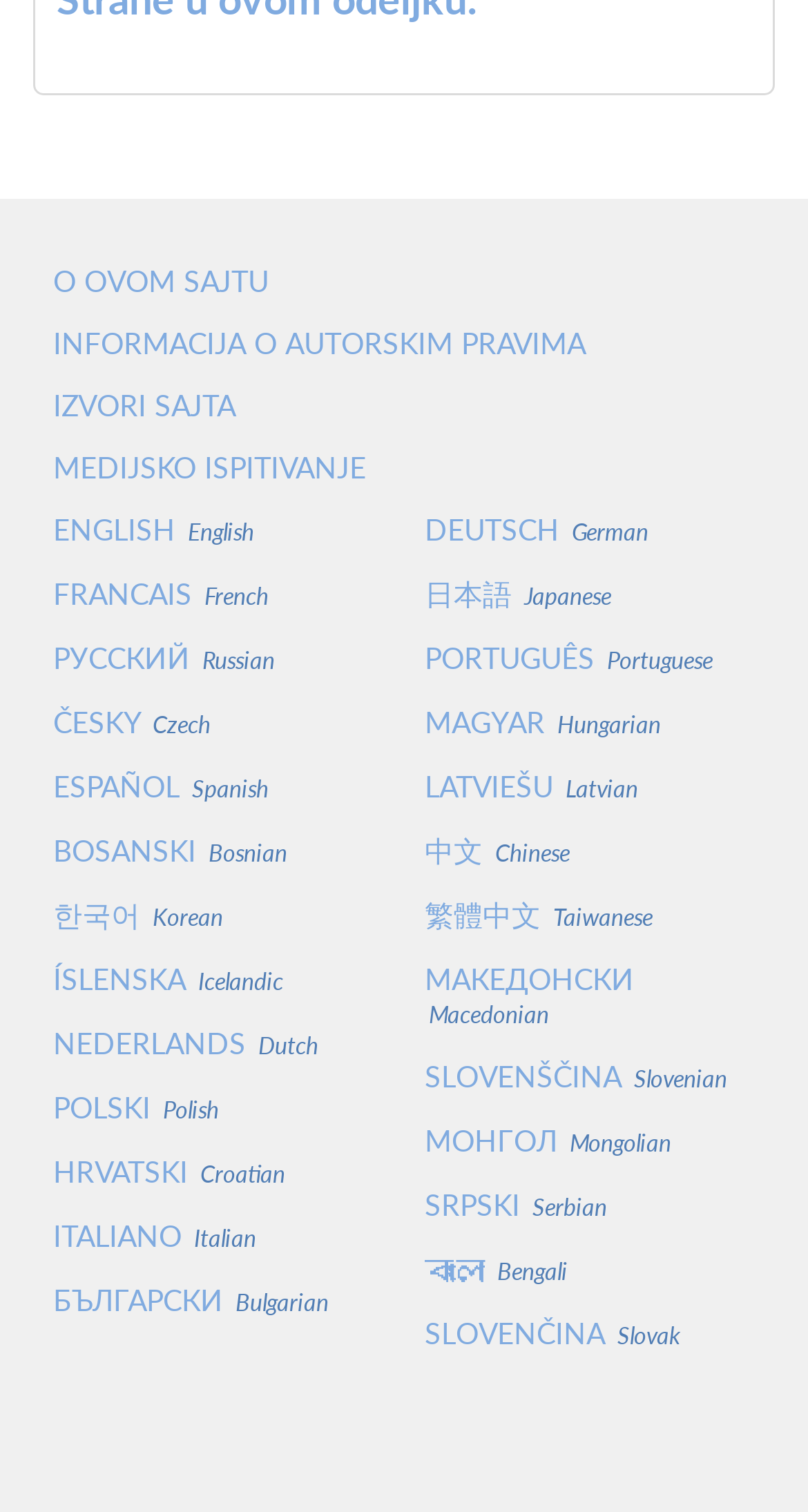By analyzing the image, answer the following question with a detailed response: What is the purpose of the 'O OVOM SAJTU' link?

The 'O OVOM SAJTU' link is likely a link to a page that provides information about the website itself, such as its purpose, history, or mission. This is inferred from the translation of 'O OVOM SAJTU' to 'About this website'.